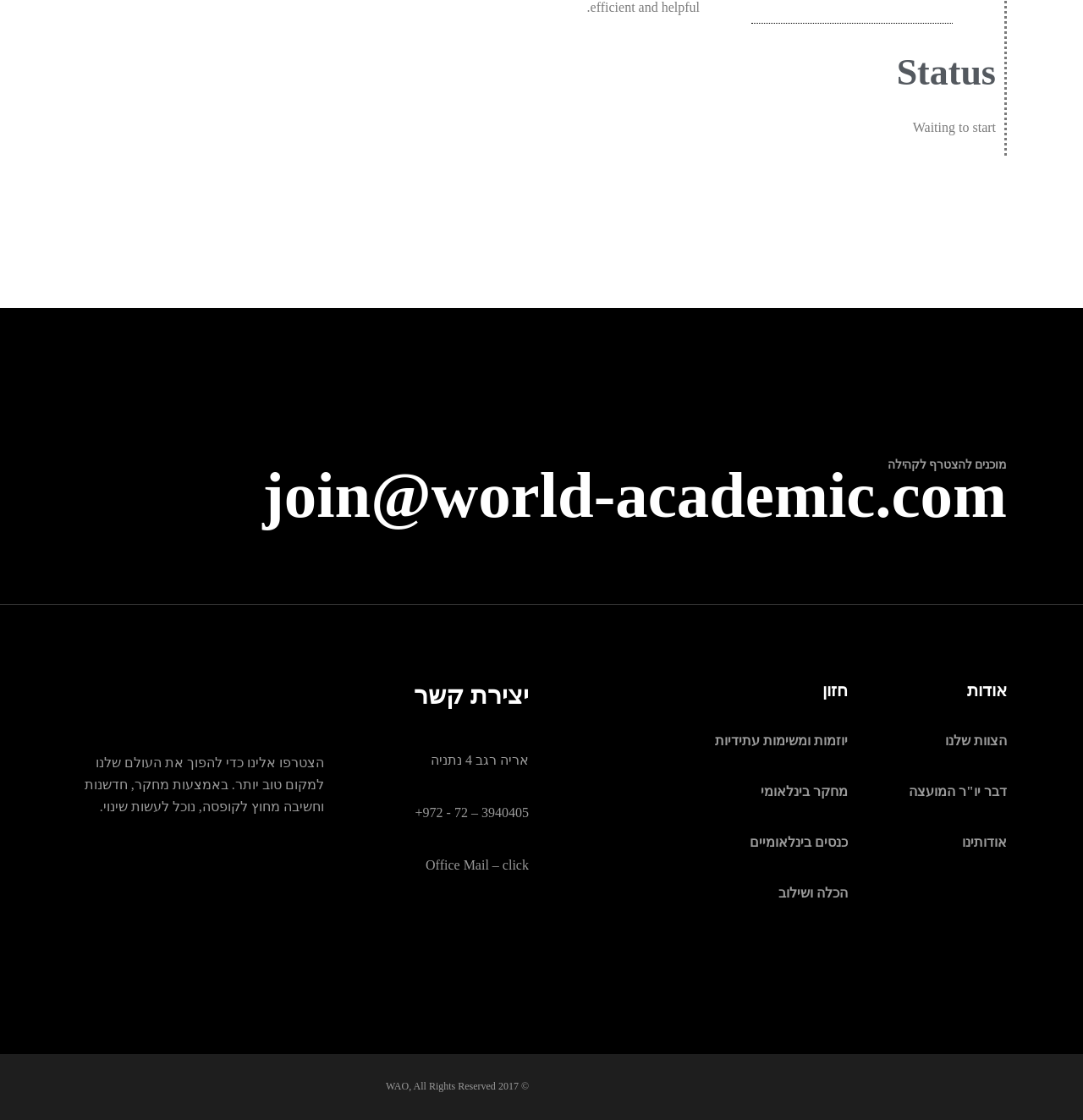Please find and report the bounding box coordinates of the element to click in order to perform the following action: "Click the 'WAO' link". The coordinates should be expressed as four float numbers between 0 and 1, in the format [left, top, right, bottom].

[0.356, 0.964, 0.378, 0.975]